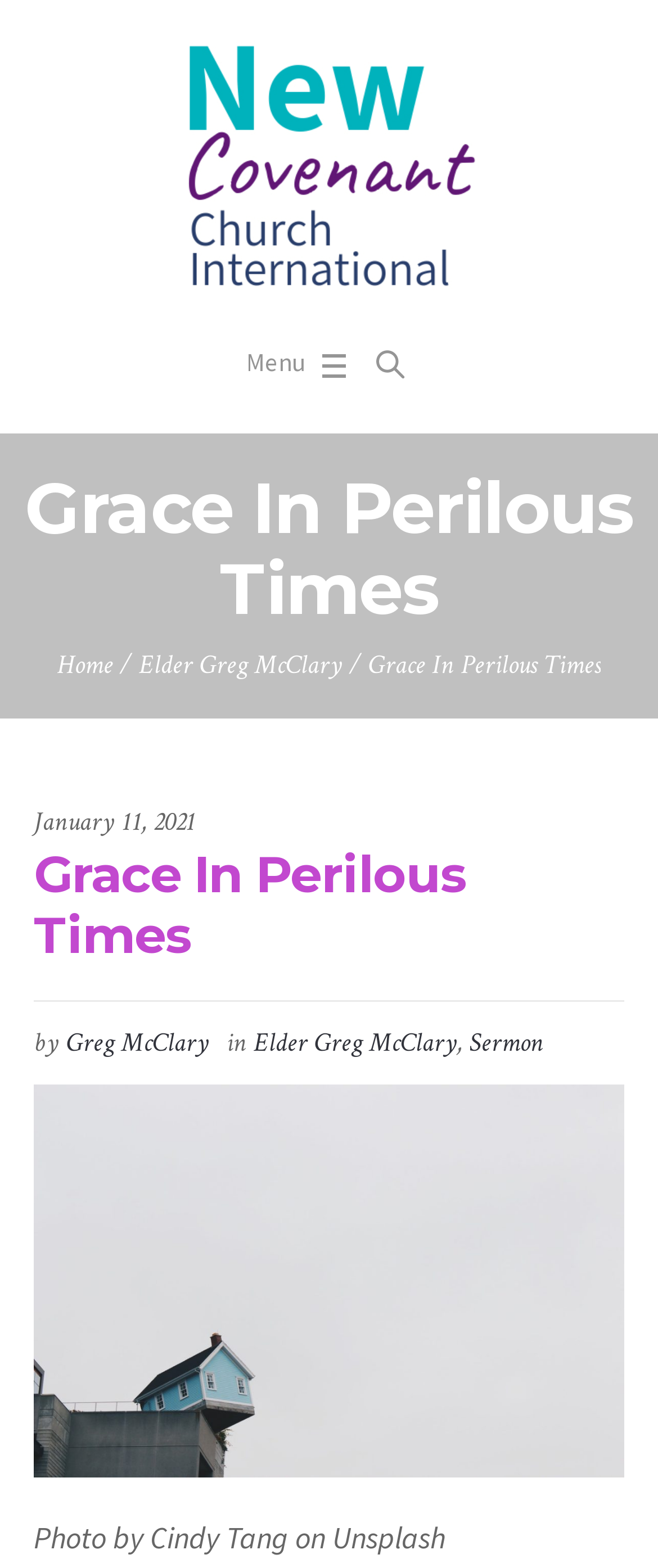Show me the bounding box coordinates of the clickable region to achieve the task as per the instruction: "Go to the home page".

[0.087, 0.413, 0.172, 0.435]